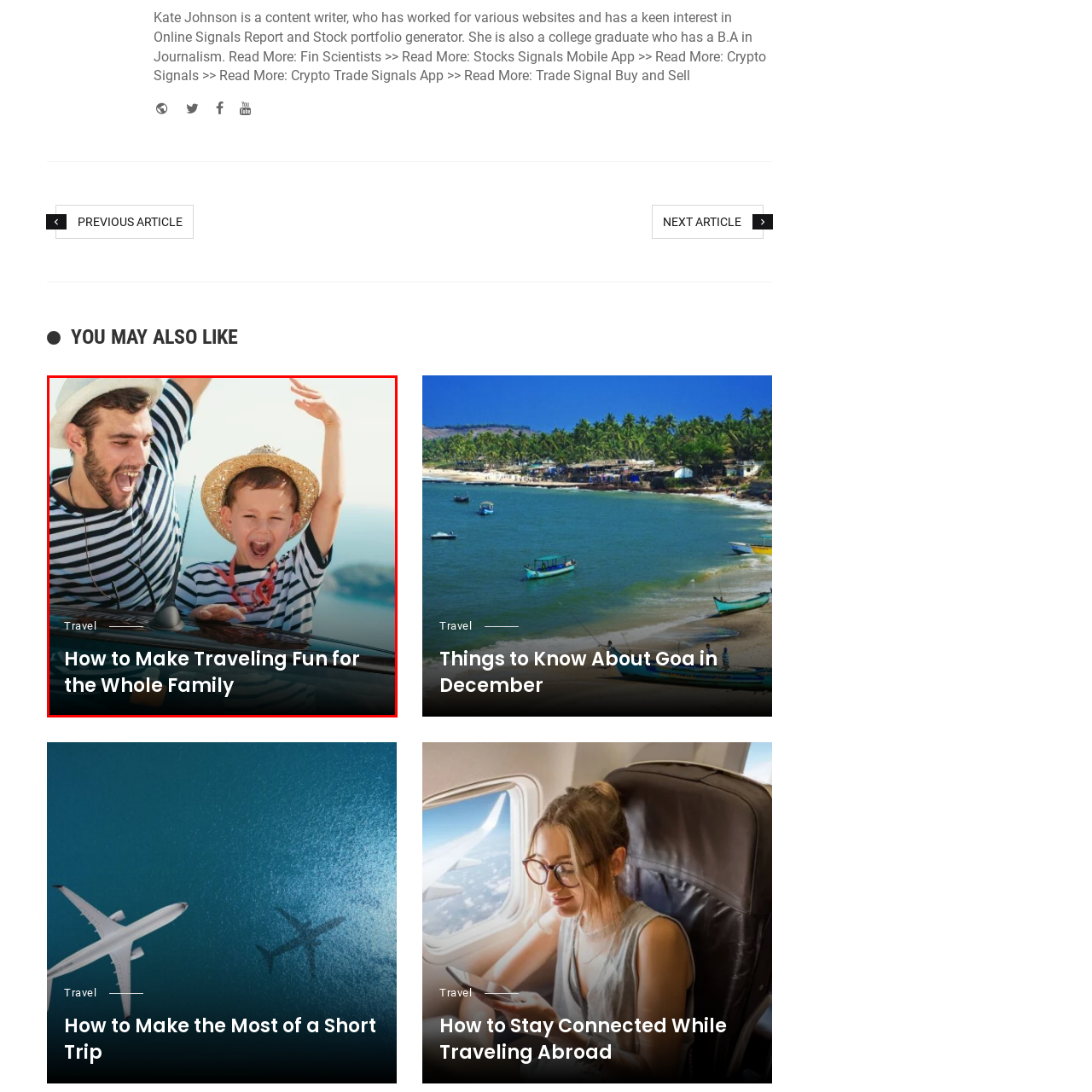Notice the image within the red frame, What is the setting of the image?
 Your response should be a single word or phrase.

Aboard a boat